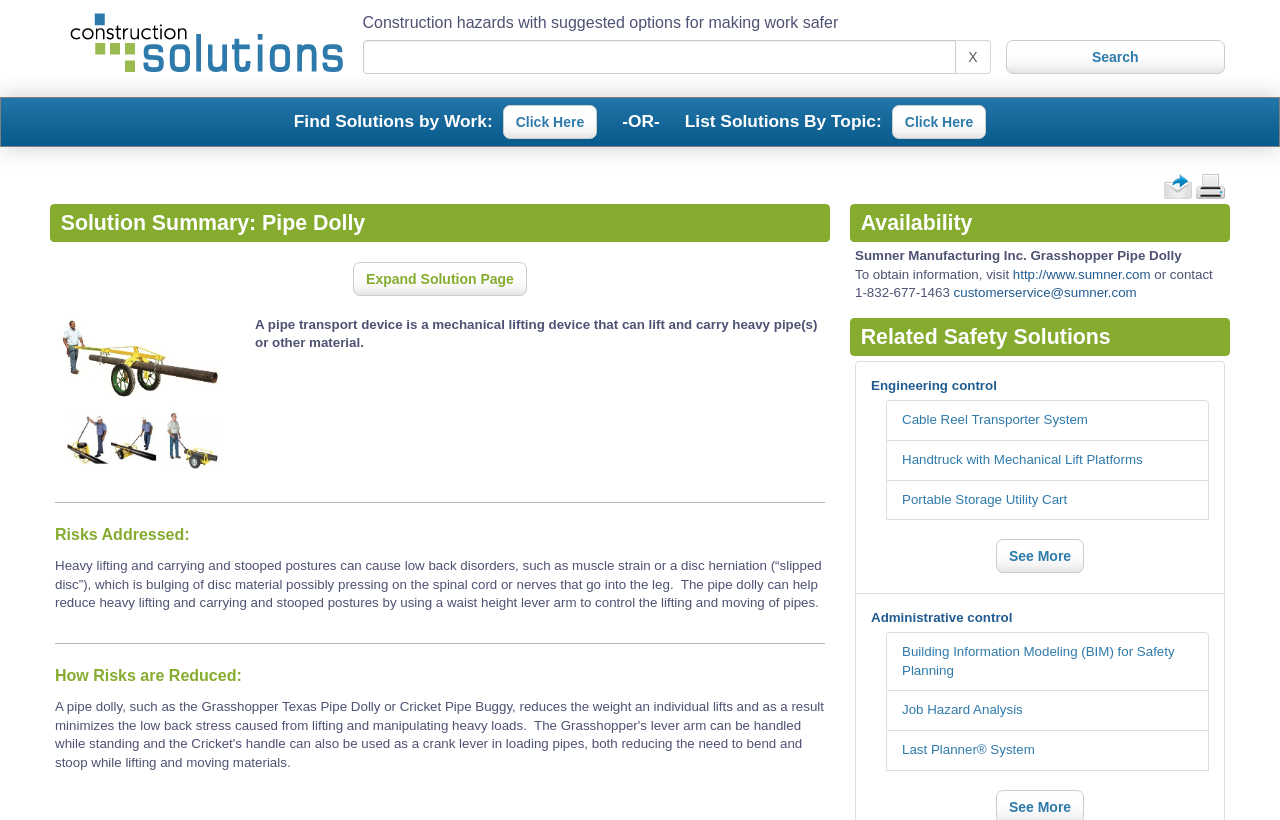Please identify the bounding box coordinates of the element's region that needs to be clicked to fulfill the following instruction: "Search for solutions". The bounding box coordinates should consist of four float numbers between 0 and 1, i.e., [left, top, right, bottom].

[0.786, 0.049, 0.957, 0.09]